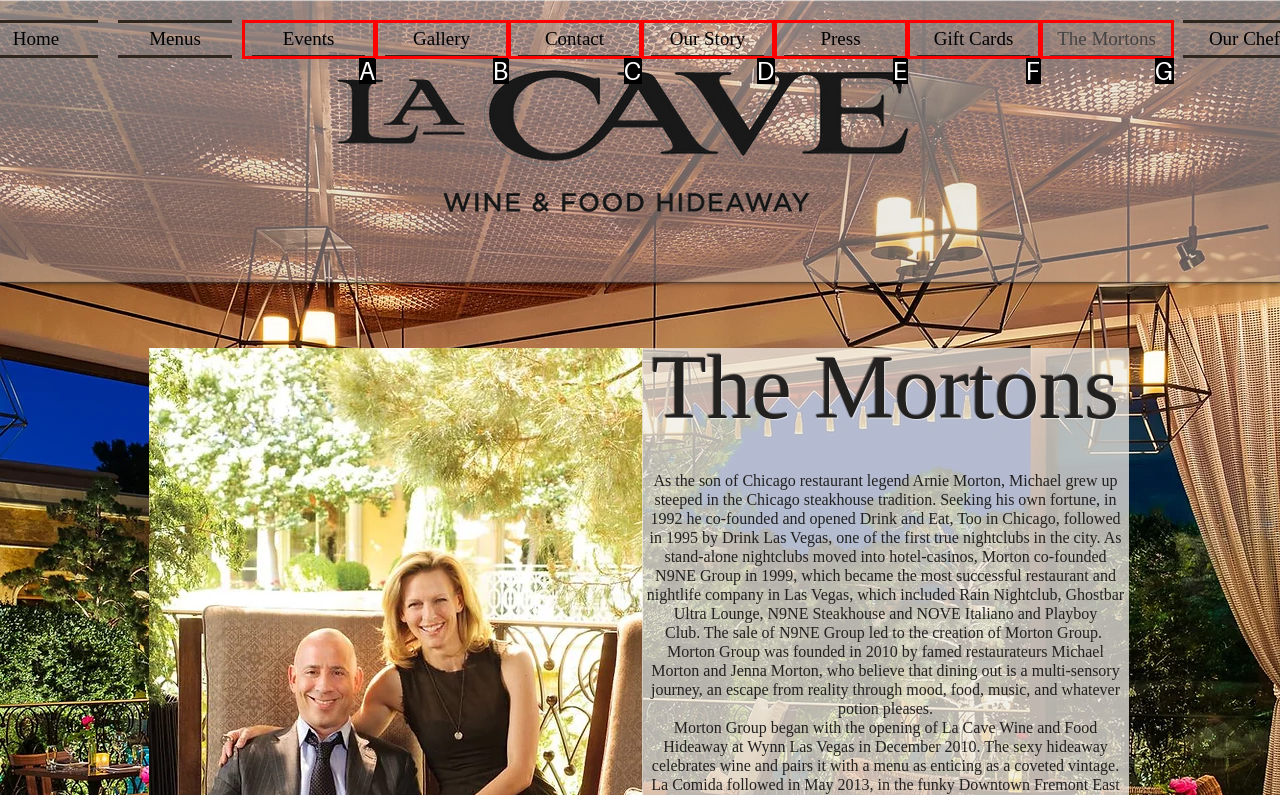Point out the option that best suits the description: Our Story
Indicate your answer with the letter of the selected choice.

D